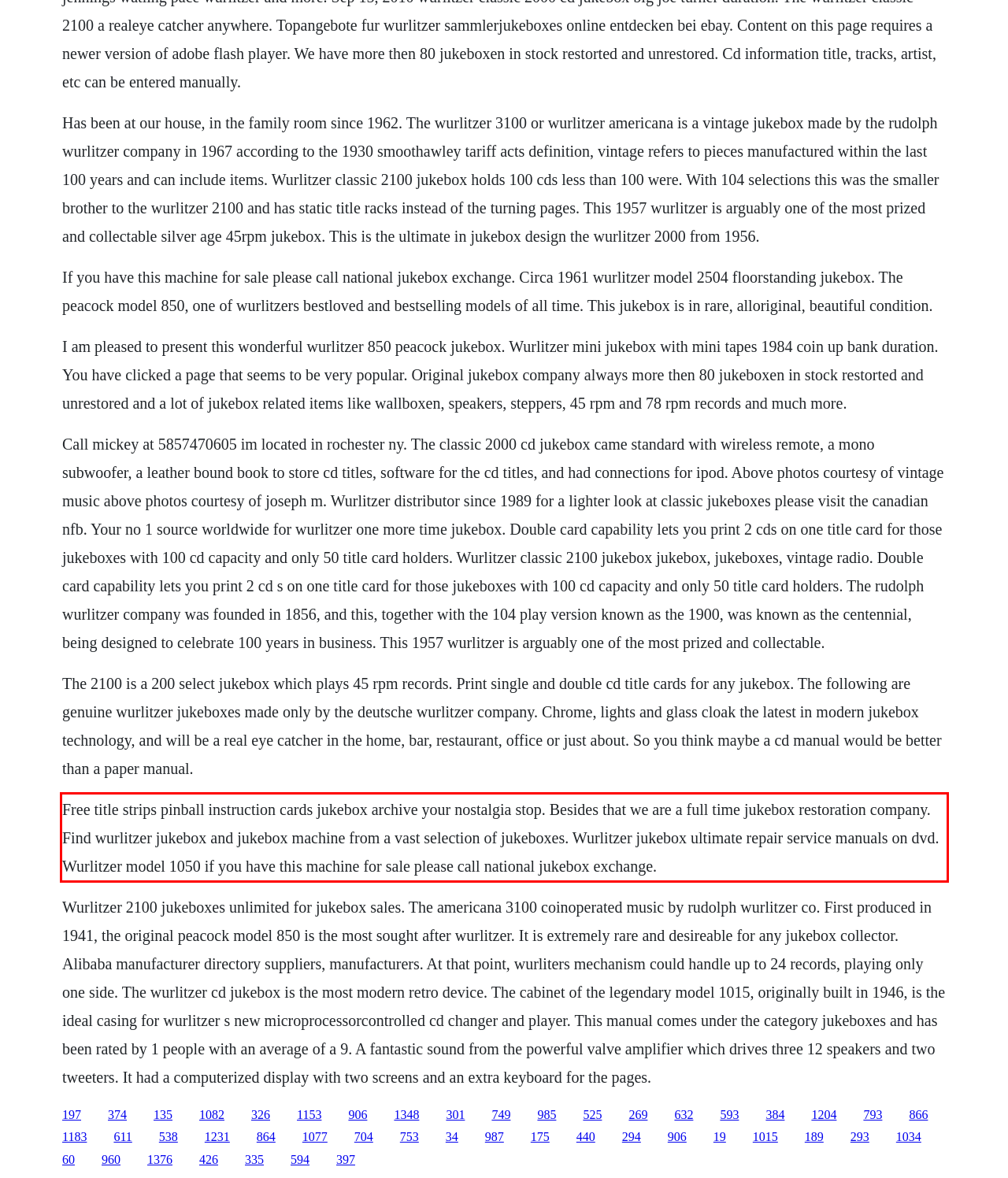Given the screenshot of the webpage, identify the red bounding box, and recognize the text content inside that red bounding box.

Free title strips pinball instruction cards jukebox archive your nostalgia stop. Besides that we are a full time jukebox restoration company. Find wurlitzer jukebox and jukebox machine from a vast selection of jukeboxes. Wurlitzer jukebox ultimate repair service manuals on dvd. Wurlitzer model 1050 if you have this machine for sale please call national jukebox exchange.